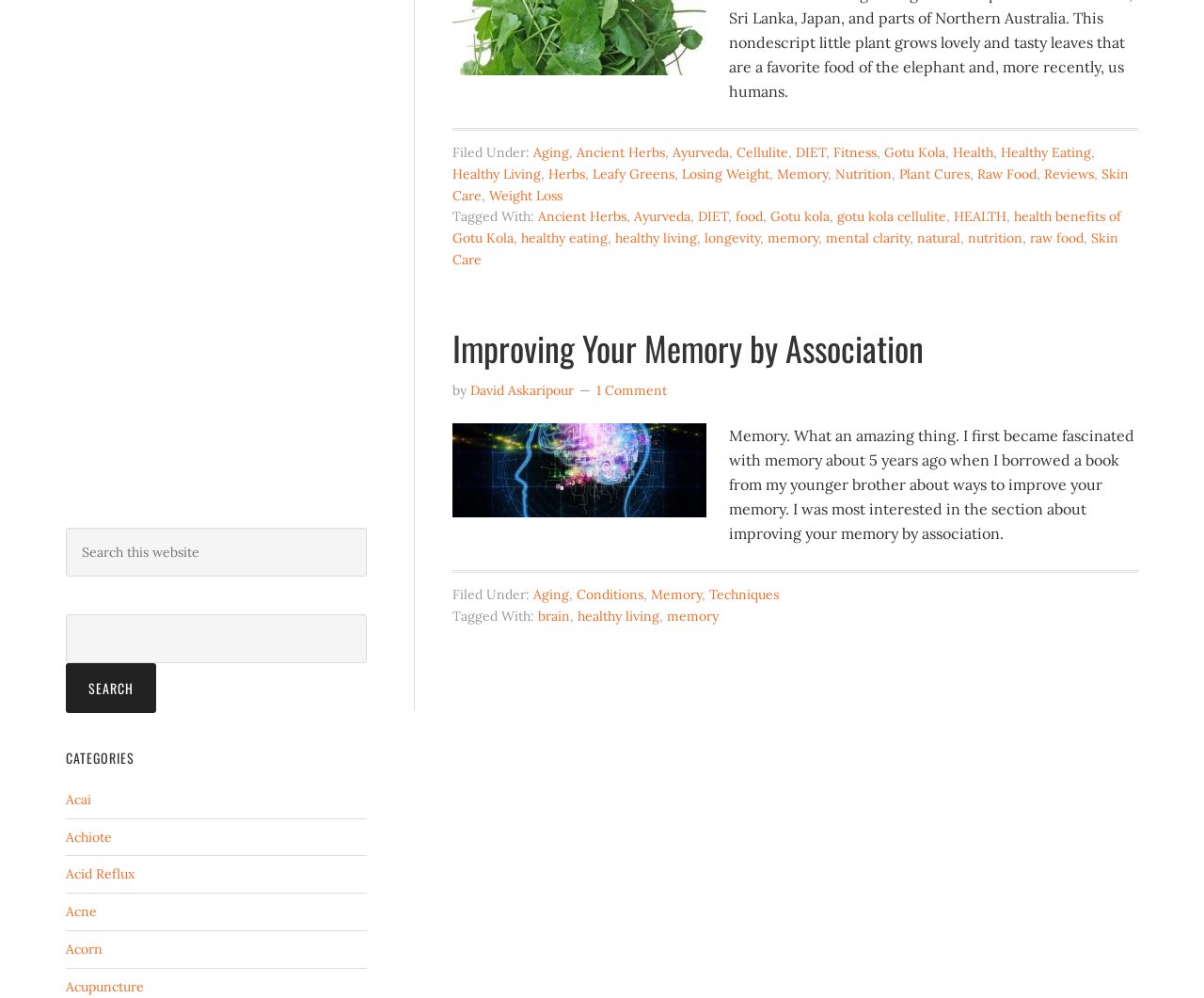Given the element description "name="s" placeholder="Search this website"", identify the bounding box of the corresponding UI element.

[0.055, 0.529, 0.305, 0.578]